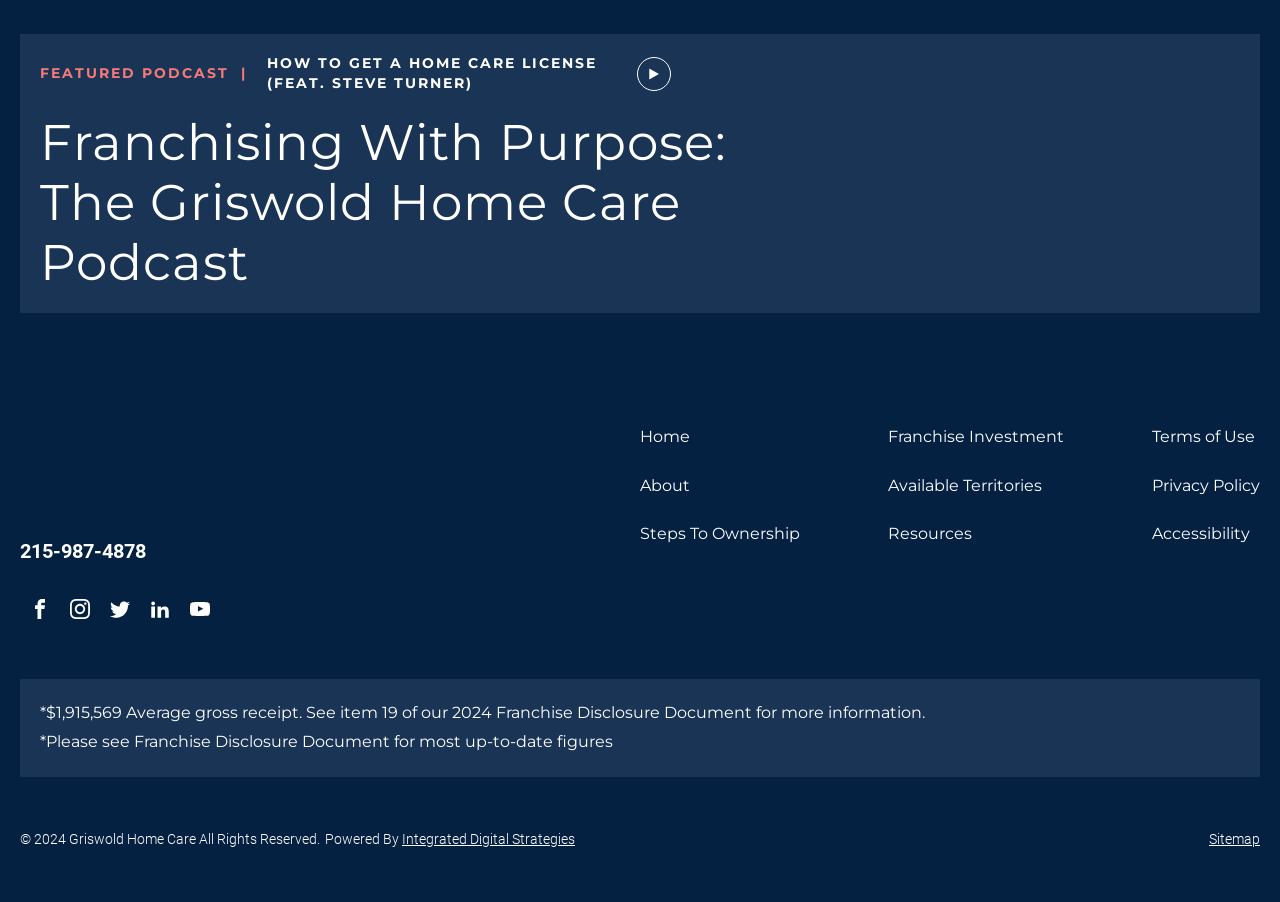Determine the bounding box coordinates for the area that needs to be clicked to fulfill this task: "Learn about franchise investment". The coordinates must be given as four float numbers between 0 and 1, i.e., [left, top, right, bottom].

[0.694, 0.469, 0.831, 0.501]